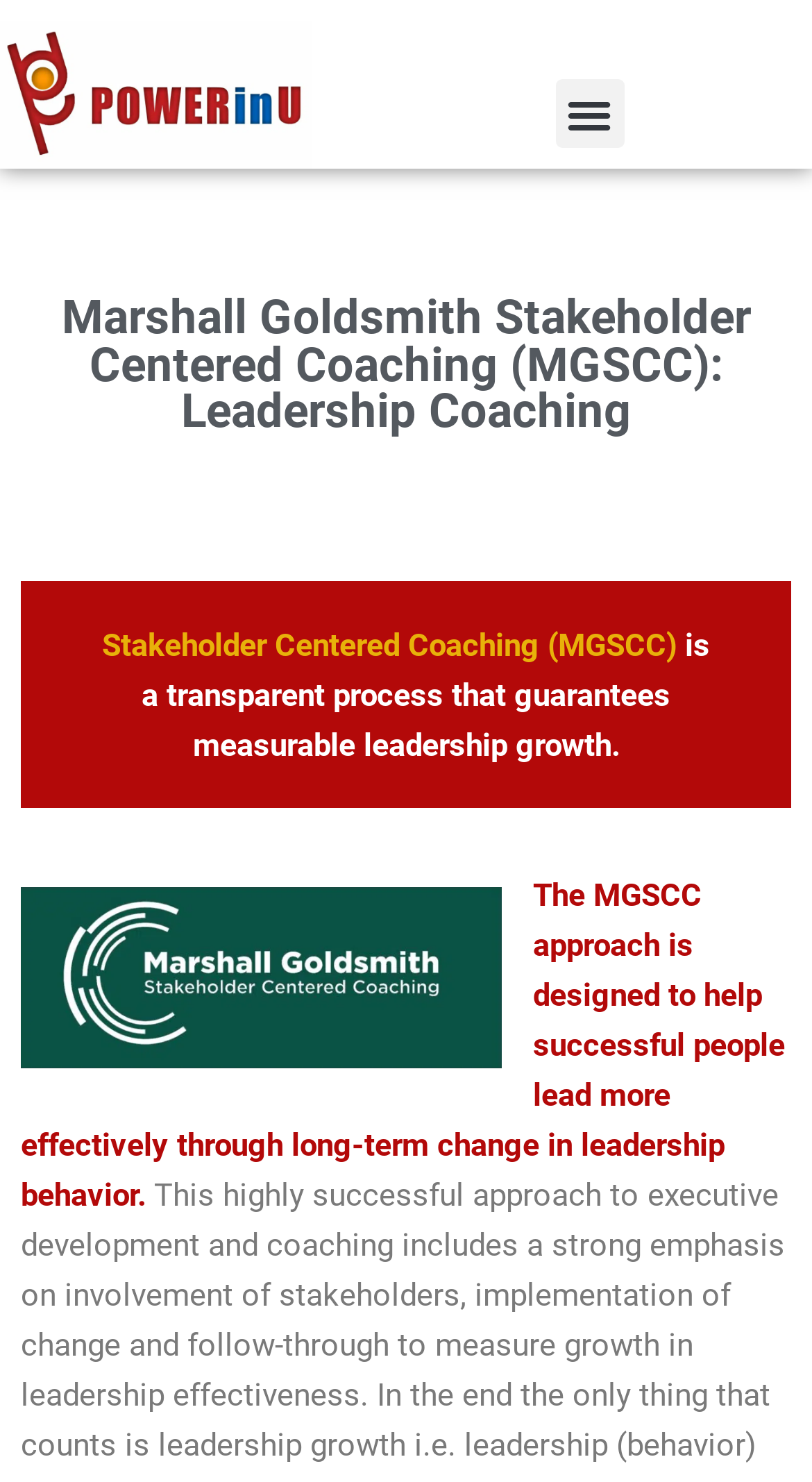Identify the bounding box for the given UI element using the description provided. Coordinates should be in the format (top-left x, top-left y, bottom-right x, bottom-right y) and must be between 0 and 1. Here is the description: Skip to content

[0.0, 0.045, 0.077, 0.073]